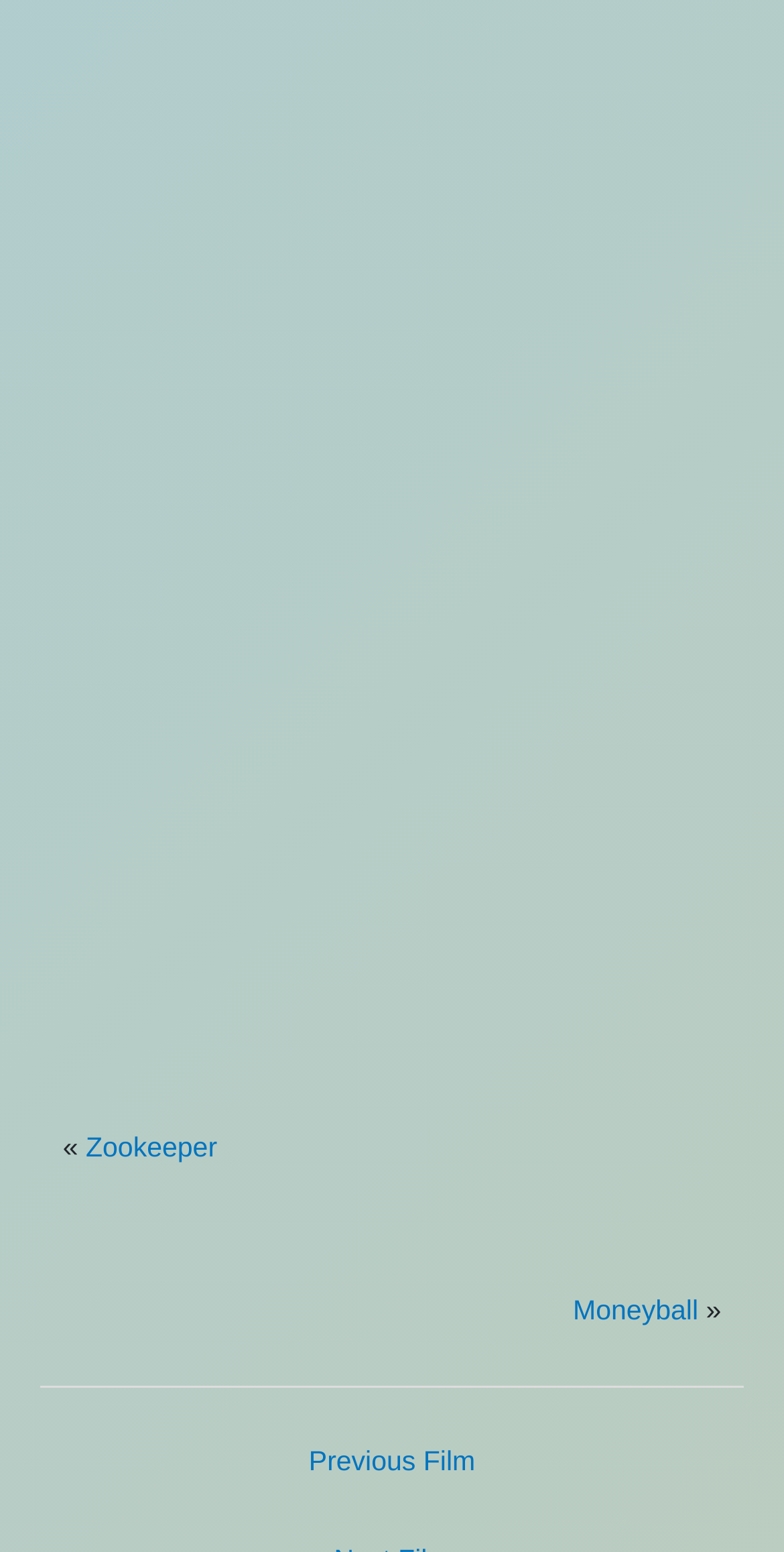Using the information in the image, give a comprehensive answer to the question: 
What is the next film?

The answer can be found by looking at the button 'Moneyball »' in the post navigation section, which indicates the next film.